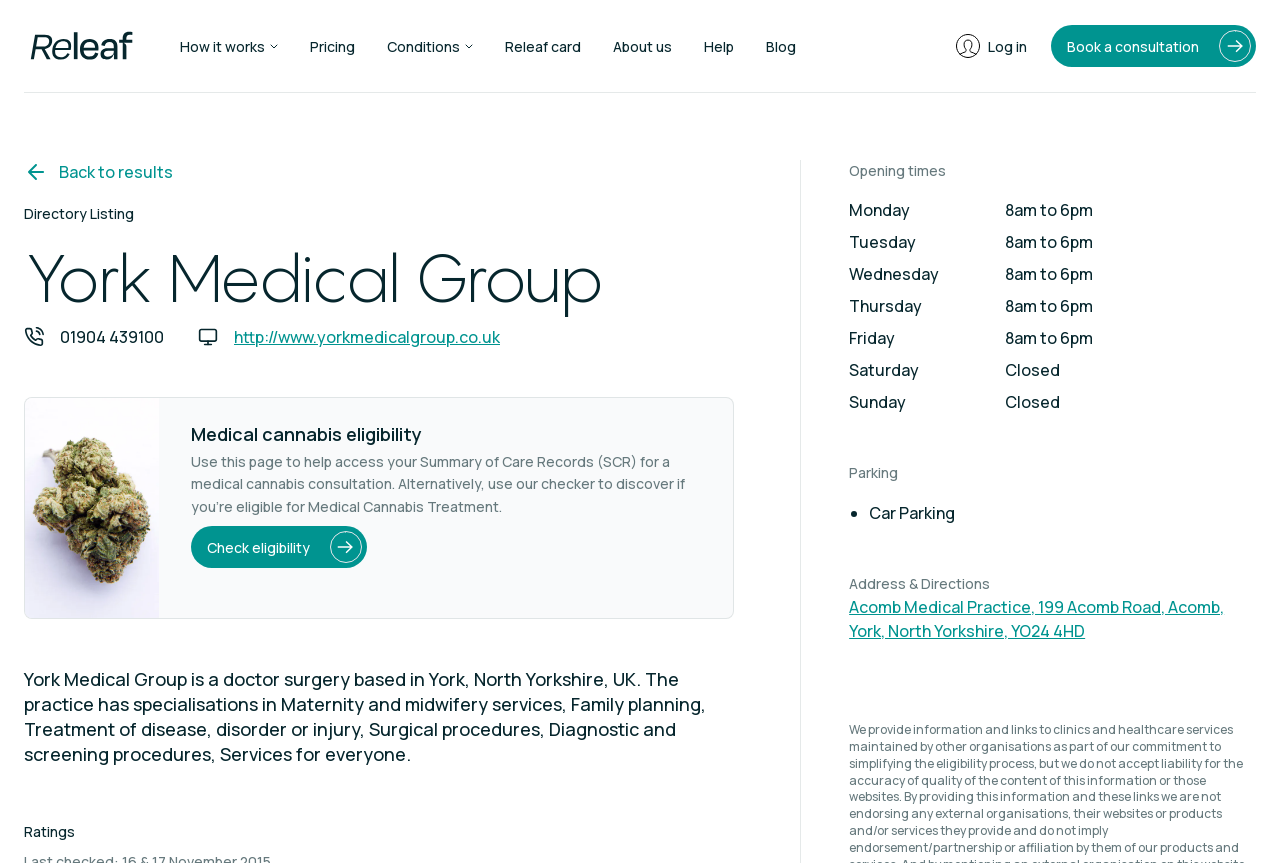What is the phone number of York Medical Group?
Based on the image, give a concise answer in the form of a single word or short phrase.

01904 439100